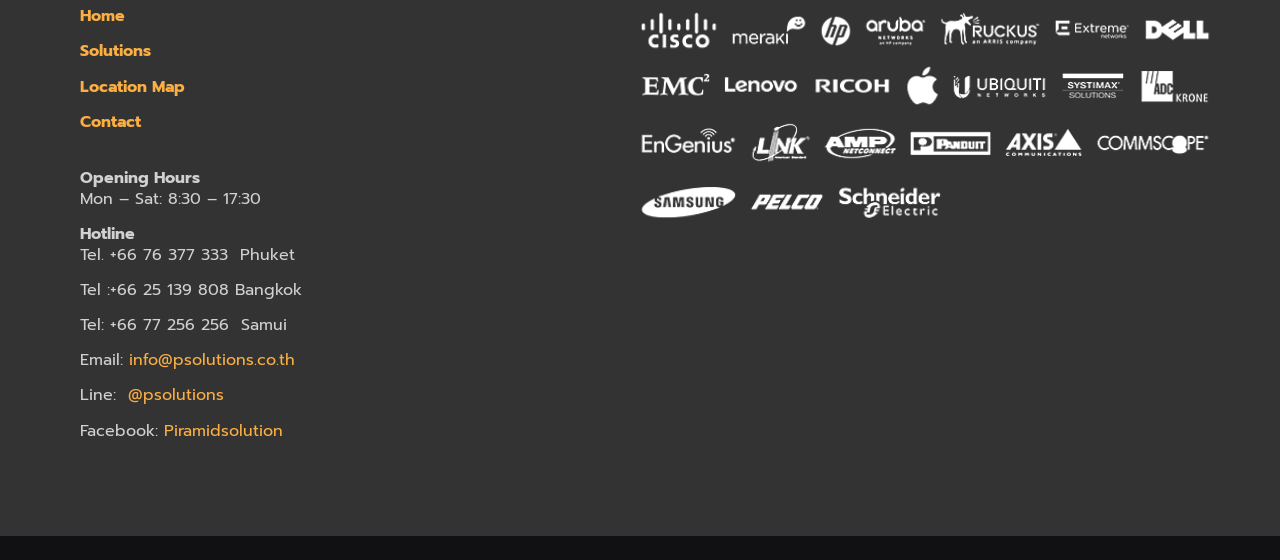Extract the bounding box coordinates for the HTML element that matches this description: "Solutions". The coordinates should be four float numbers between 0 and 1, i.e., [left, top, right, bottom].

[0.062, 0.07, 0.118, 0.113]